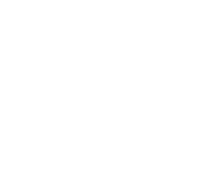Answer briefly with one word or phrase:
Where is this image likely to be found?

Online toolkit